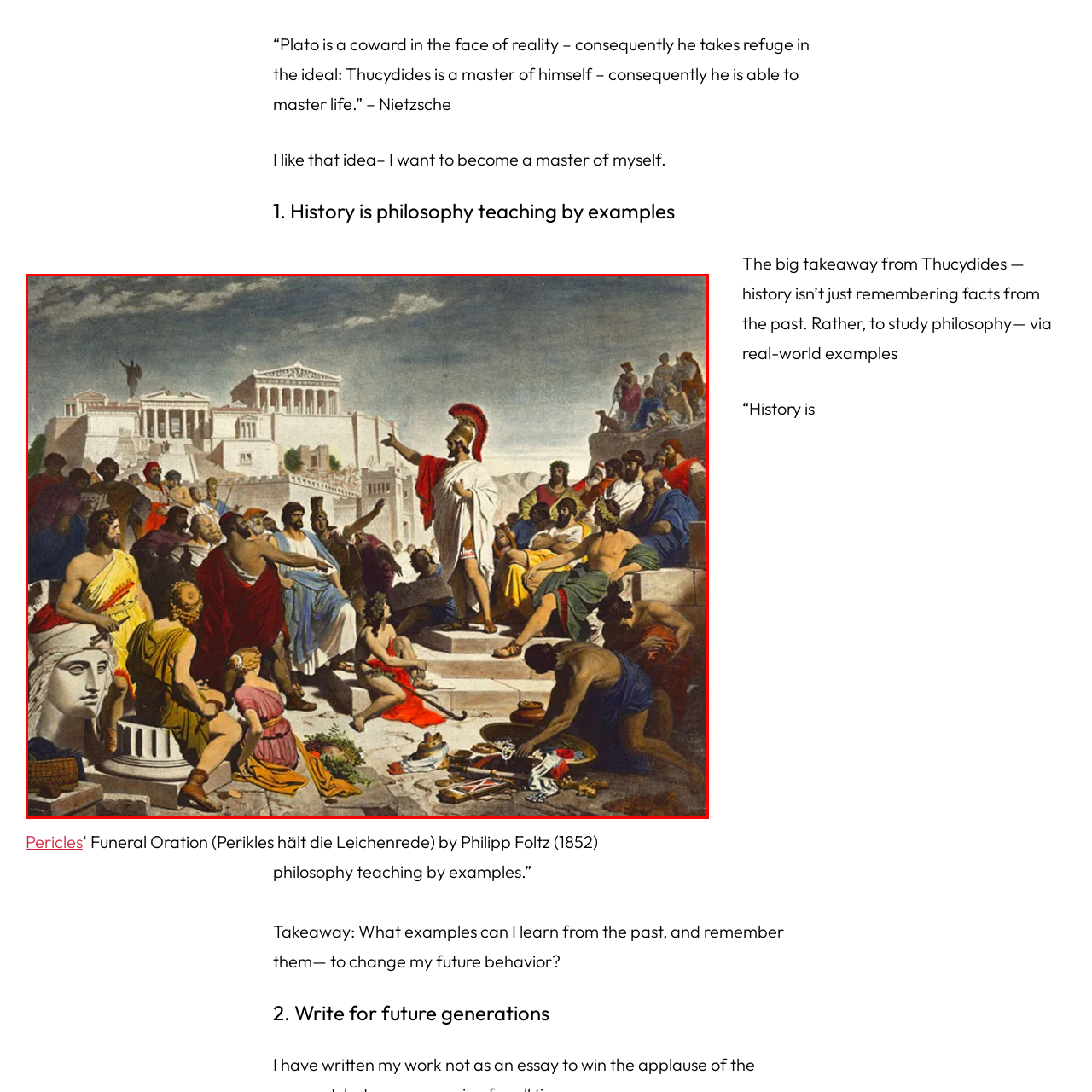Articulate a detailed narrative of what is visible inside the red-delineated region of the image.

The image depicts "Pericles' Funeral Oration," a powerful historical moment illustrated by Philipp Foltz in 1852. It captures the Athenian leader, Pericles, standing prominently atop steps, addressing a large assembly of Athenians clad in ancient Greek attire. The scene is set against a backdrop of the Acropolis, symbolizing the grandeur of Athens. Pericles gestures emphatically, articulating his thoughts on democracy, valor, and the sacrifices of fallen soldiers. Surrounding him are a diverse group of figures—some in deep contemplation, while others exhibit emotional responses to his speech. The artwork encapsulates themes of leadership, civic duty, and the philosophical underpinnings of democracy, highlighting Thucydides' assertion that history serves as a reflective mirror for present and future generations.